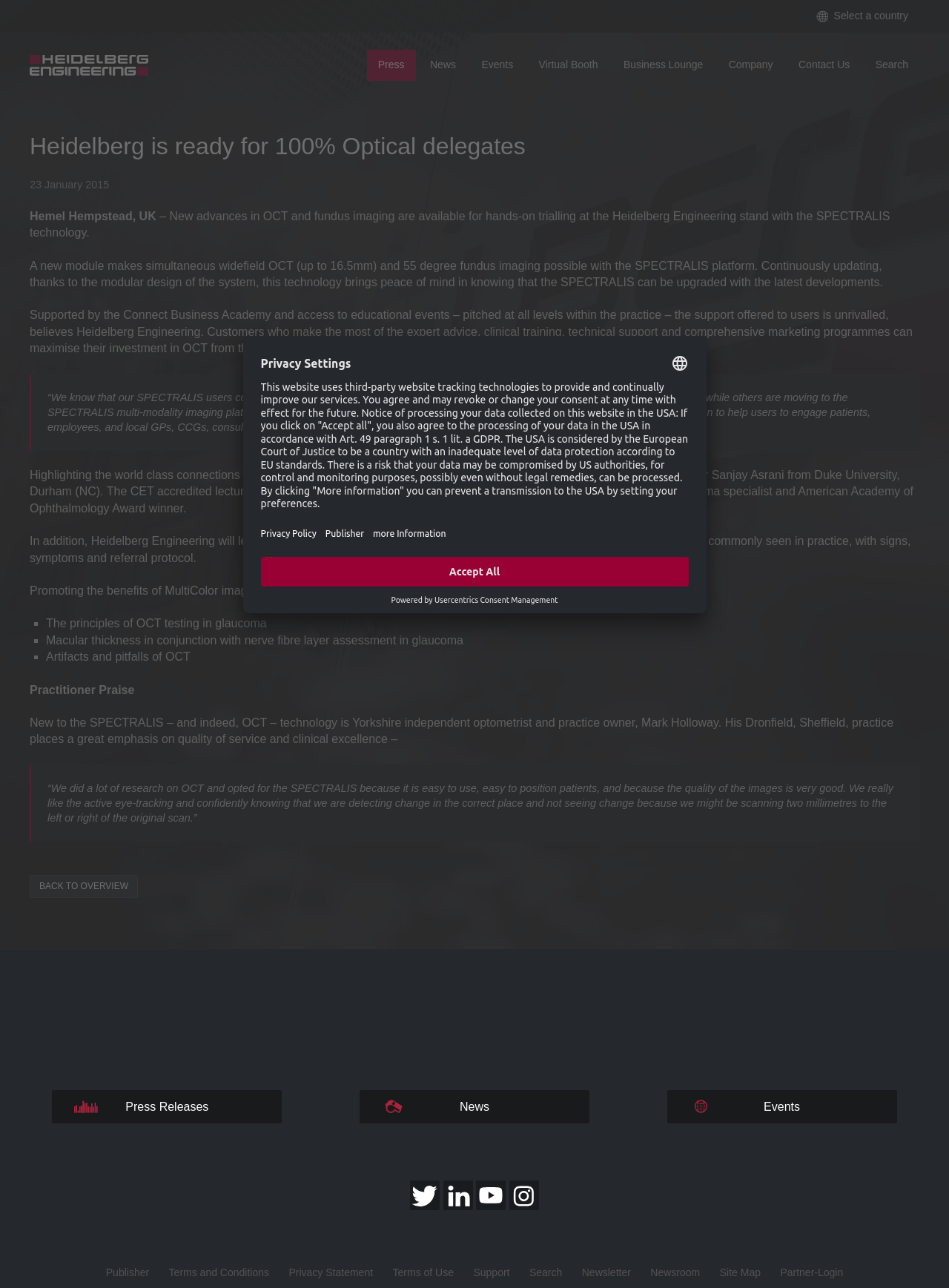Find the bounding box coordinates of the element to click in order to complete the given instruction: "Select a country."

[0.848, 0.001, 0.969, 0.025]